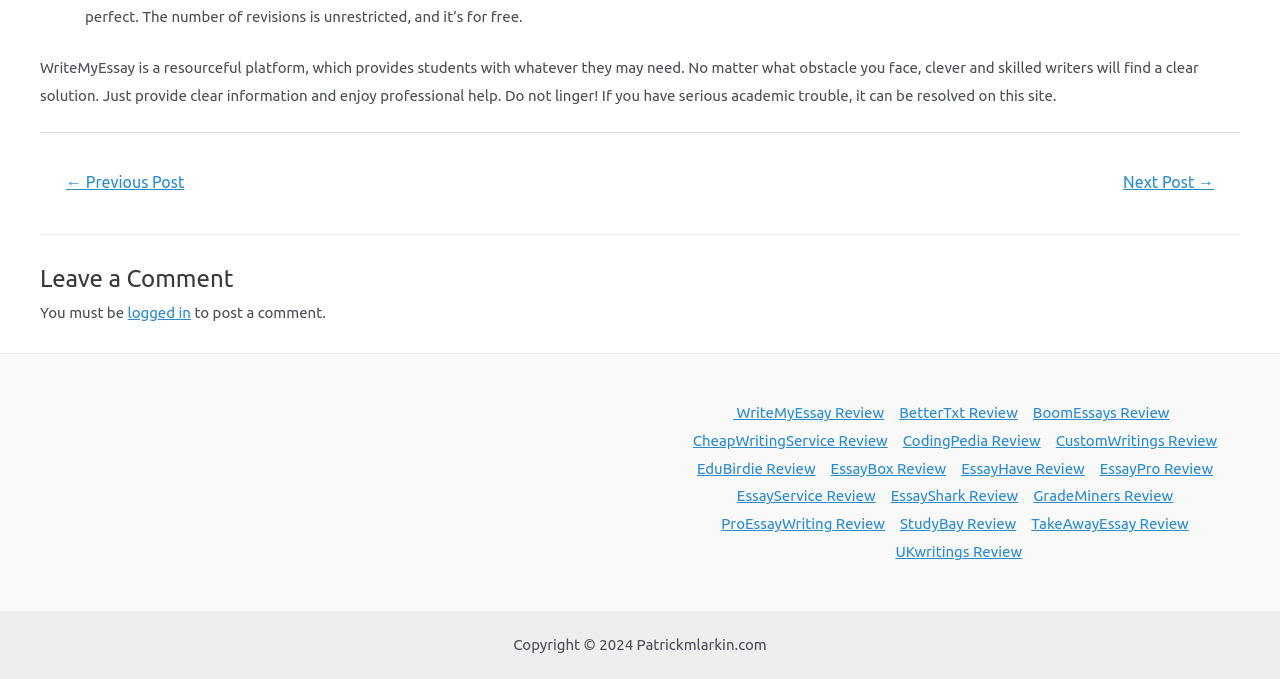Find the bounding box coordinates of the clickable region needed to perform the following instruction: "Click on 'Next Post →'". The coordinates should be provided as four float numbers between 0 and 1, i.e., [left, top, right, bottom].

[0.859, 0.243, 0.967, 0.298]